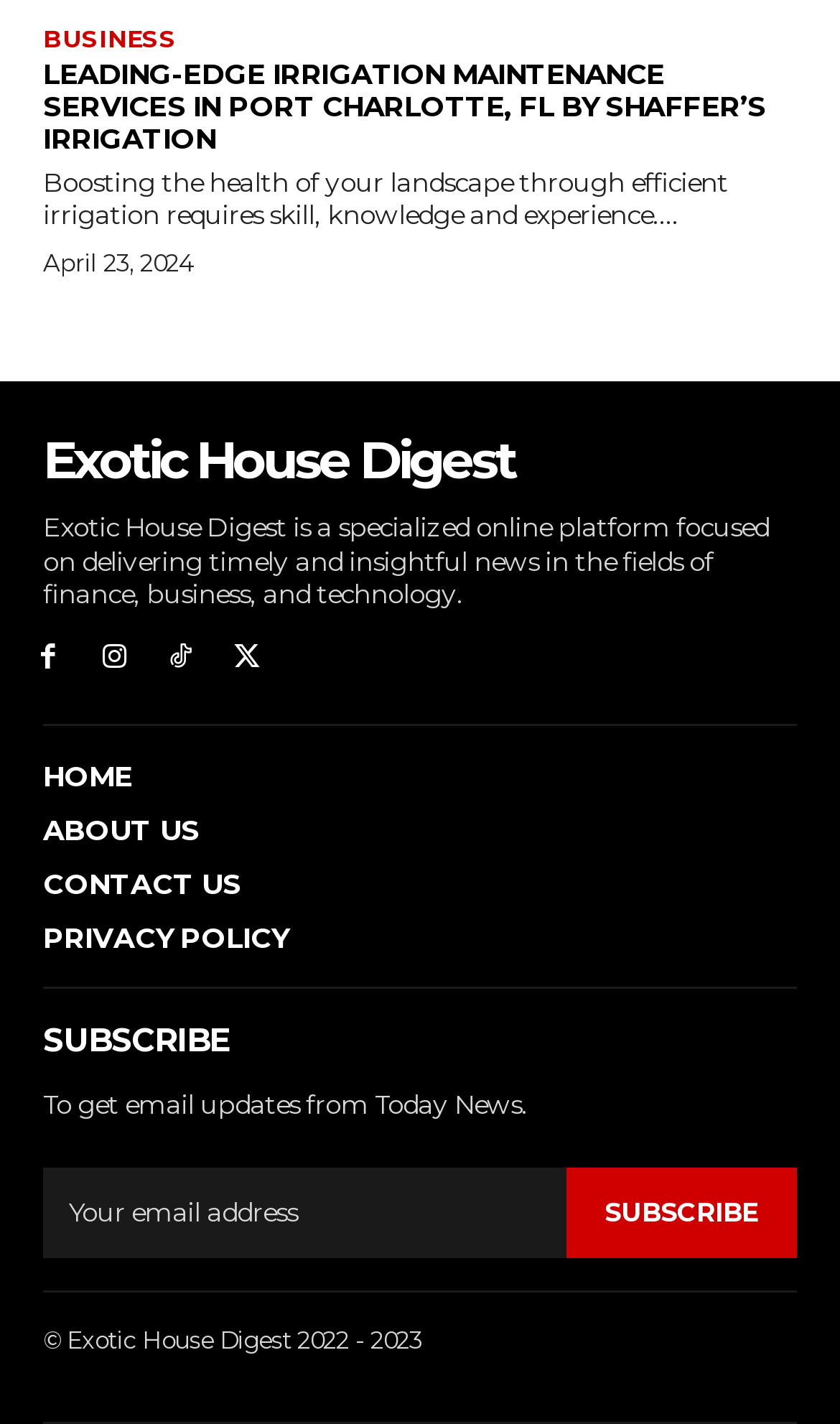Give a concise answer of one word or phrase to the question: 
What is the purpose of the textbox?

To enter email